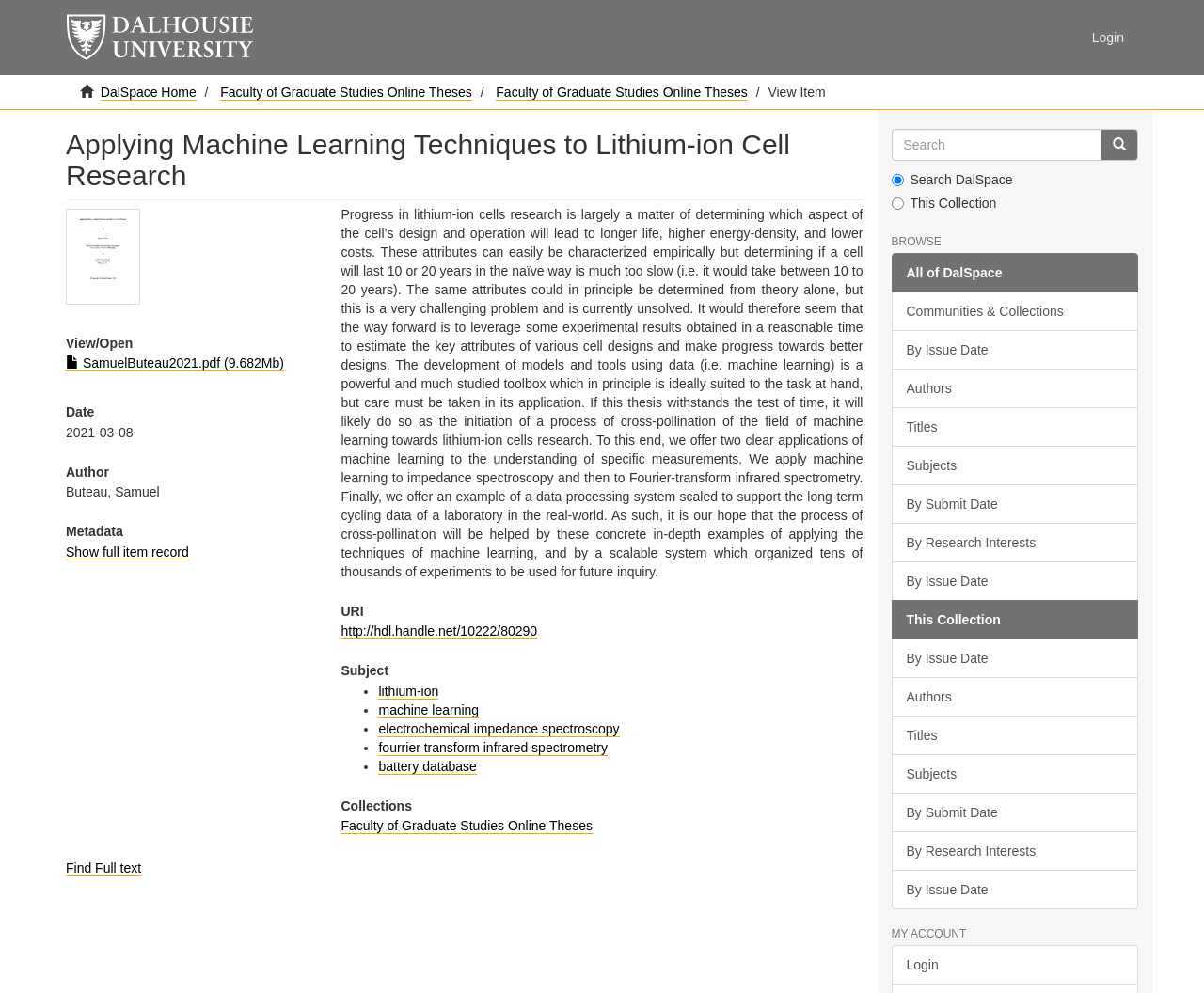Specify the bounding box coordinates (top-left x, top-left y, bottom-right x, bottom-right y) of the UI element in the screenshot that matches this description: lithium-ion

[0.314, 0.688, 0.364, 0.704]